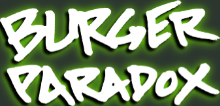Using details from the image, please answer the following question comprehensively:
What is the atmosphere hinted at by the creative lettering?

The caption states that the creative lettering hints at a casual, inviting atmosphere, which is fitting for a place that aims to connect with its community through delicious food and memorable dining experiences.